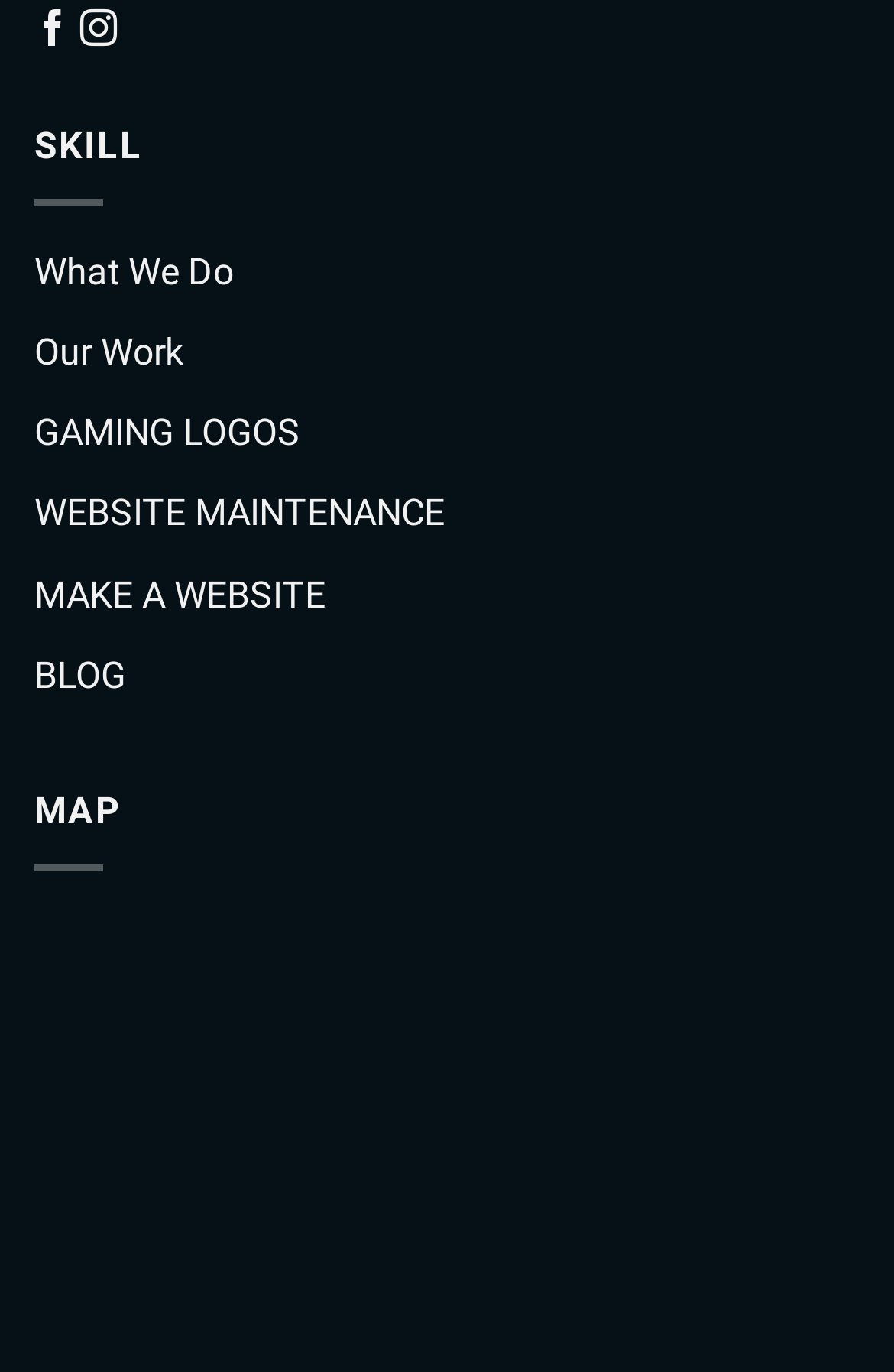Can you find the bounding box coordinates of the area I should click to execute the following instruction: "Click on What We Do"?

[0.038, 0.182, 0.262, 0.214]